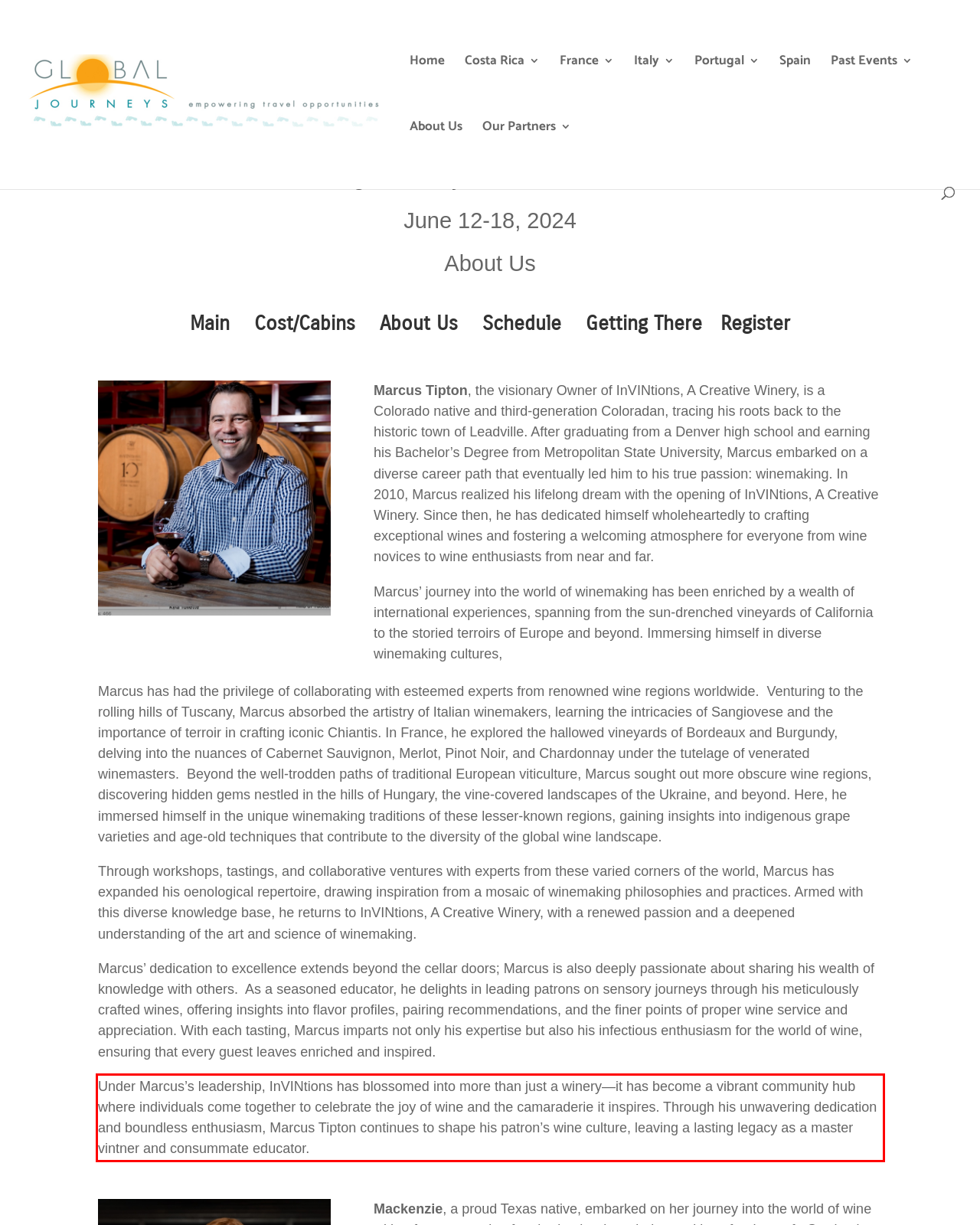You are looking at a screenshot of a webpage with a red rectangle bounding box. Use OCR to identify and extract the text content found inside this red bounding box.

Under Marcus’s leadership, InVINtions has blossomed into more than just a winery—it has become a vibrant community hub where individuals come together to celebrate the joy of wine and the camaraderie it inspires. Through his unwavering dedication and boundless enthusiasm, Marcus Tipton continues to shape his patron’s wine culture, leaving a lasting legacy as a master vintner and consummate educator.